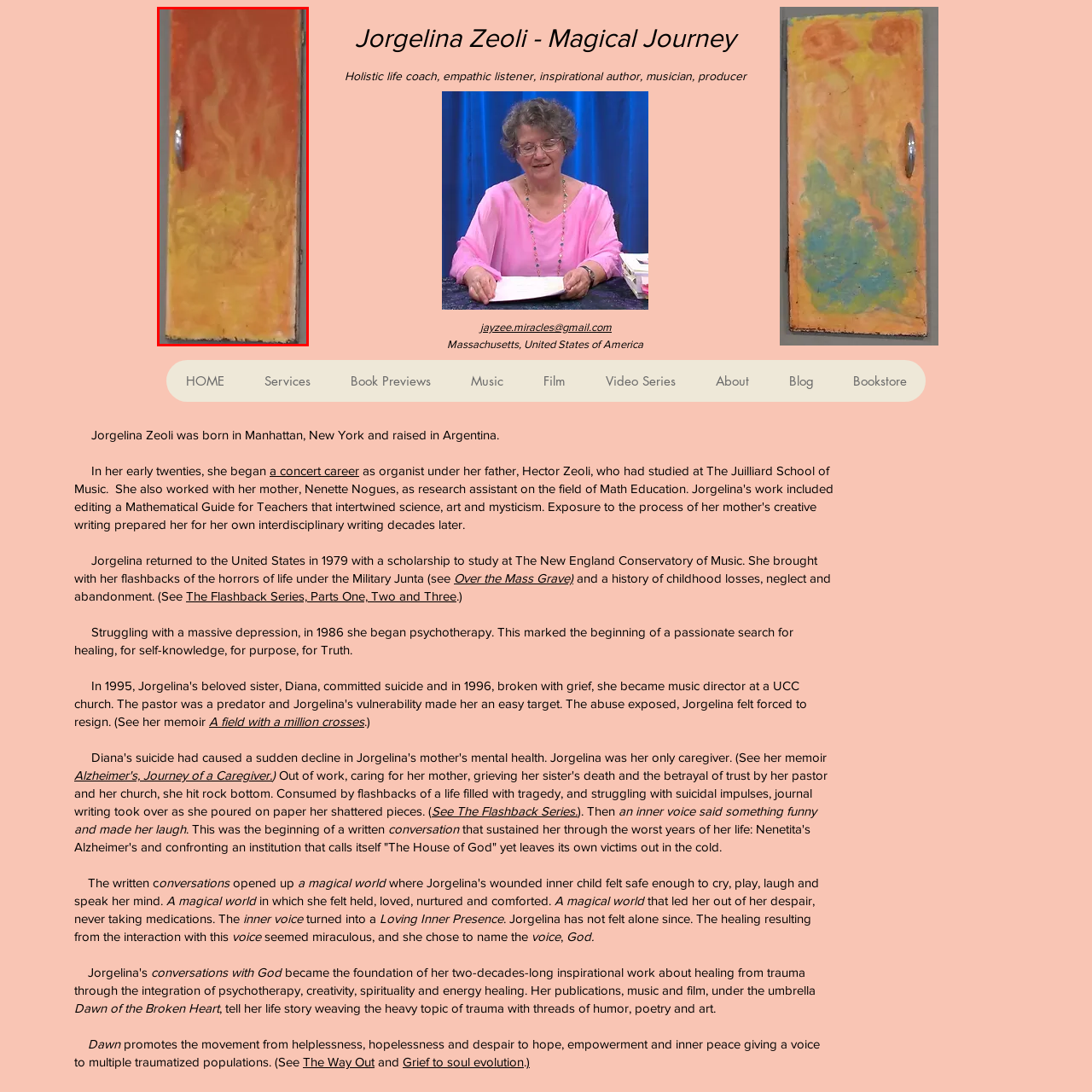Study the area of the image outlined in red and respond to the following question with as much detail as possible: What does the door symbolize?

According to the caption, the door symbolizes an entry point to new experiences, inviting viewers to explore a world of creativity and inspiration, which is particularly relevant to individuals seeking healing and self-discovery.